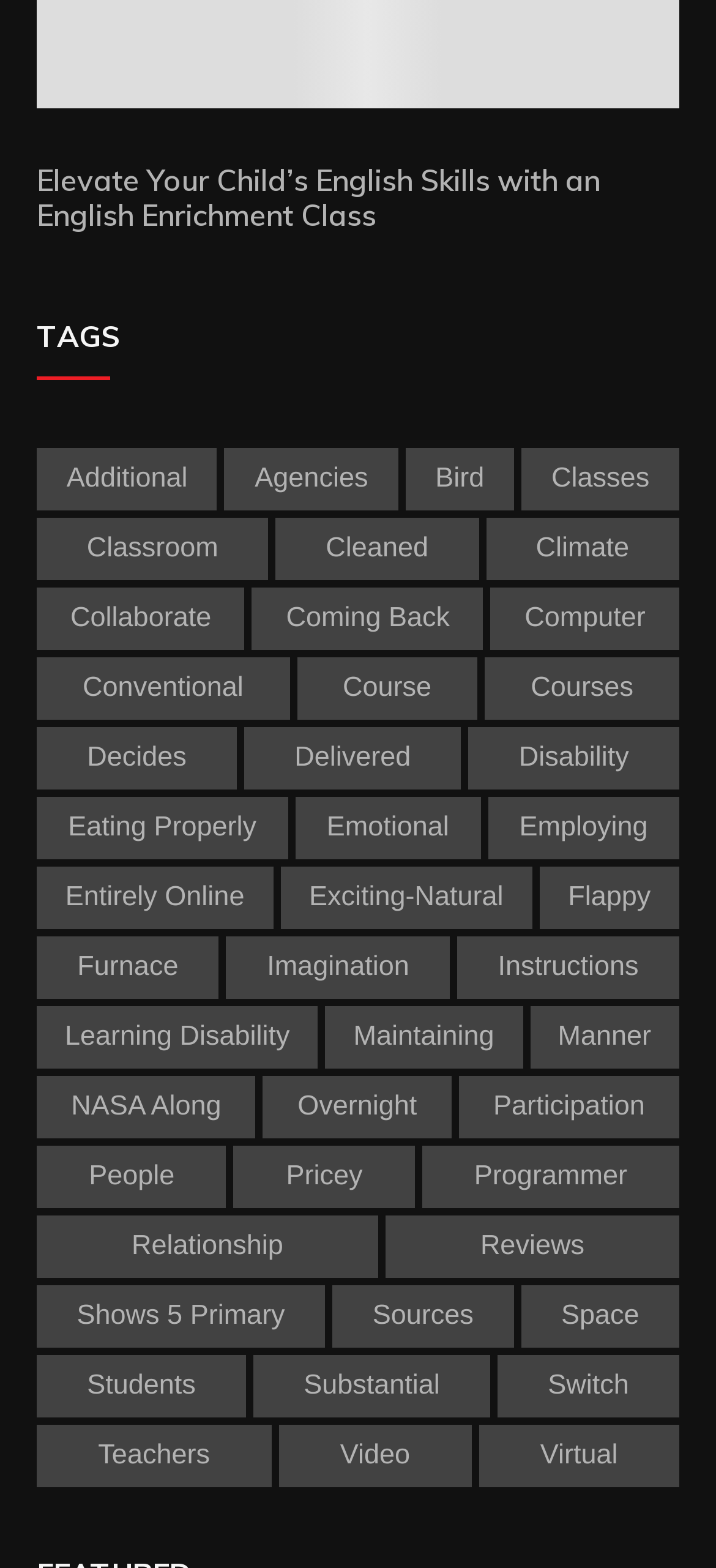What is the main topic of this webpage?
Based on the screenshot, provide a one-word or short-phrase response.

English Enrichment Class